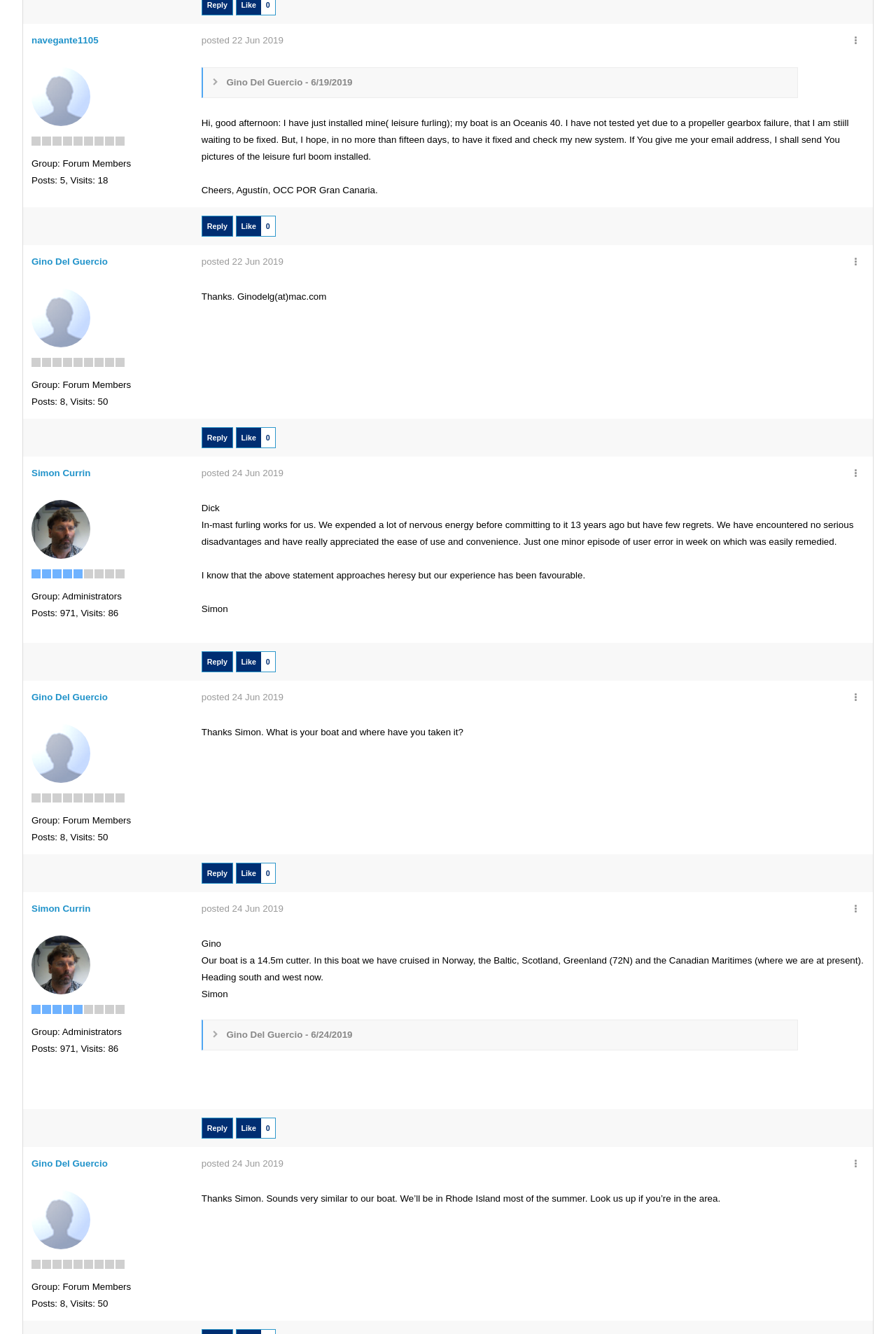Please provide a short answer using a single word or phrase for the question:
How many reputation points does Gino Del Guercio have?

12